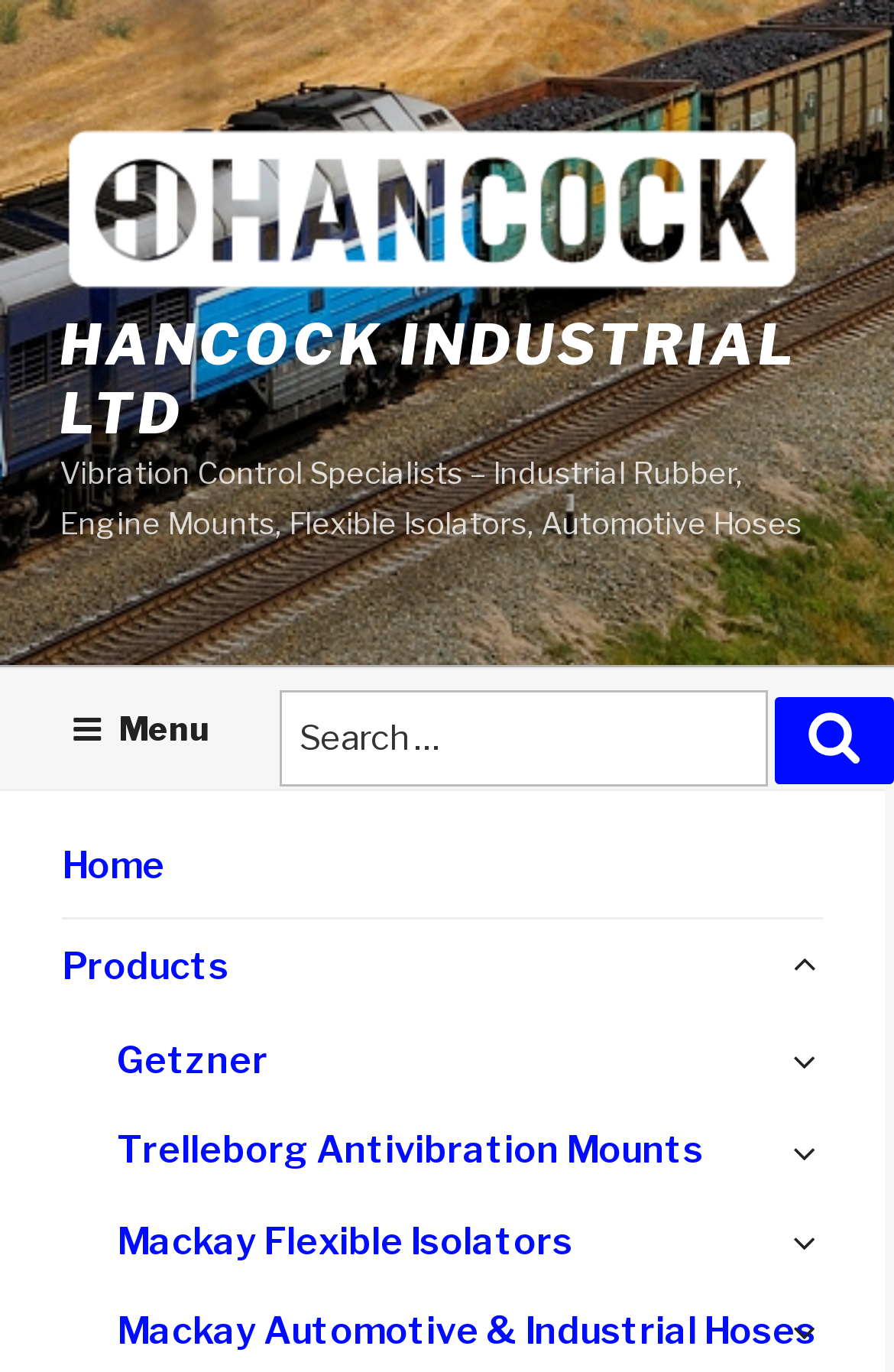Please provide the bounding box coordinates for the element that needs to be clicked to perform the following instruction: "View vibration control products". The coordinates should be given as four float numbers between 0 and 1, i.e., [left, top, right, bottom].

[0.07, 0.67, 0.921, 0.741]